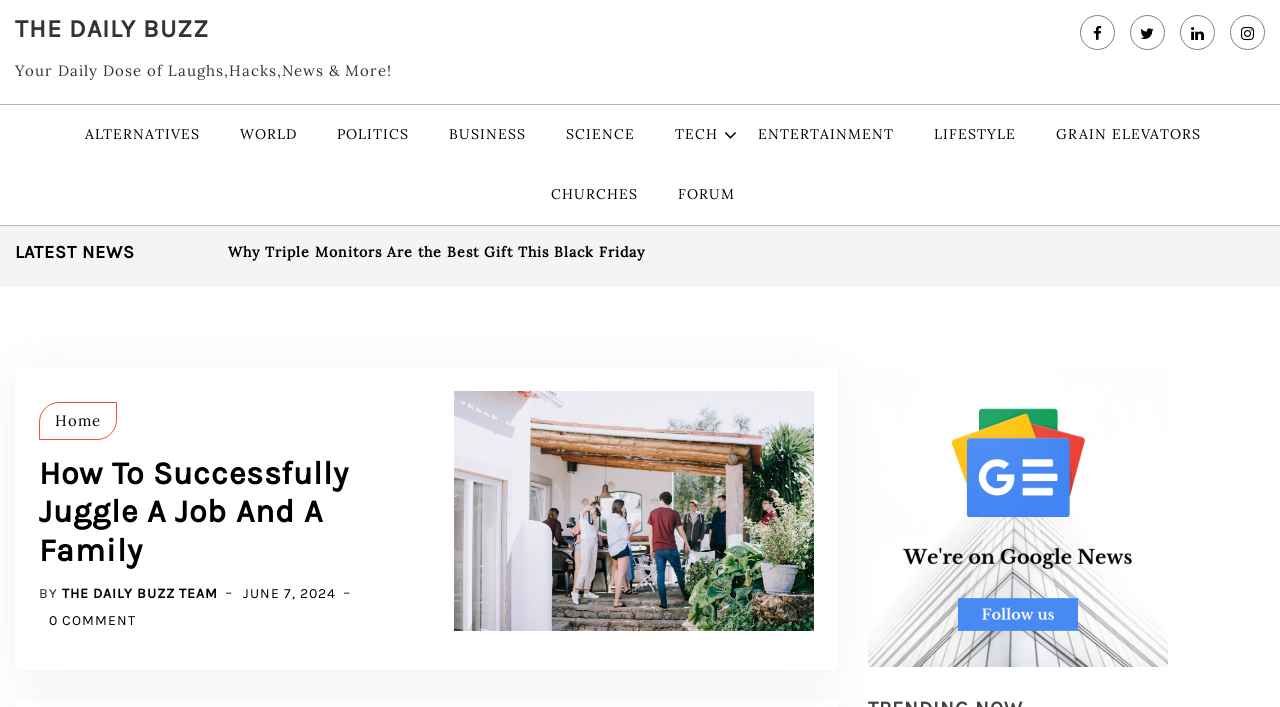Extract the text of the main heading from the webpage.

THE DAILY BUZZ